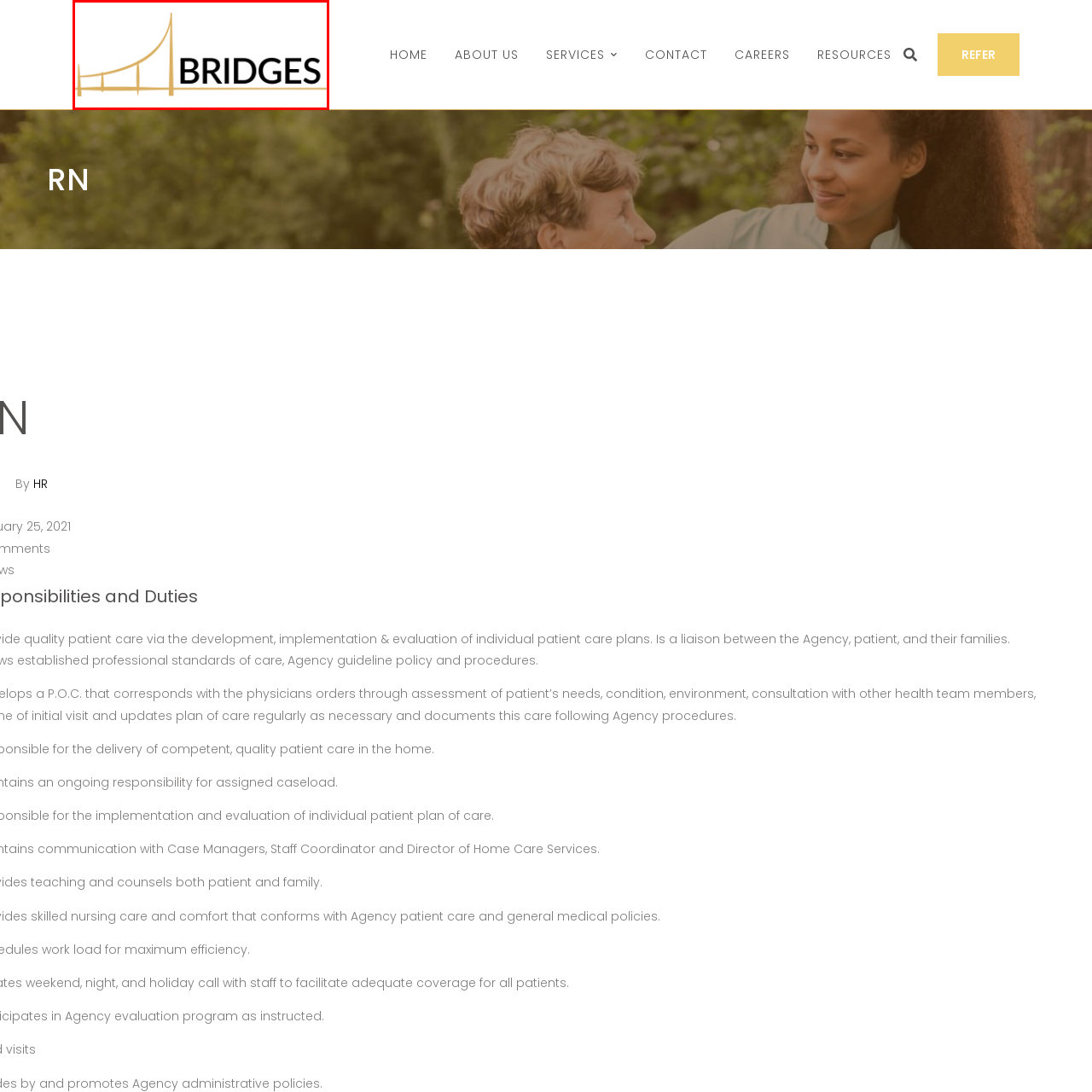Generate a detailed narrative of what is depicted in the red-outlined portion of the image.

The image features a logo of "Bridges Home Health," prominently displaying the word "BRIDGES" in bold, striking black letters alongside a stylized illustration of a bridge in a soft gold hue. The combination of these elements symbolizes connection and support, underlining the mission of the organization to provide essential health services and foster community ties. This logo serves as a visual representation of the brand's commitment to bridging gaps in home health care, offering a welcoming and reassuring presence to those in need of assistance.